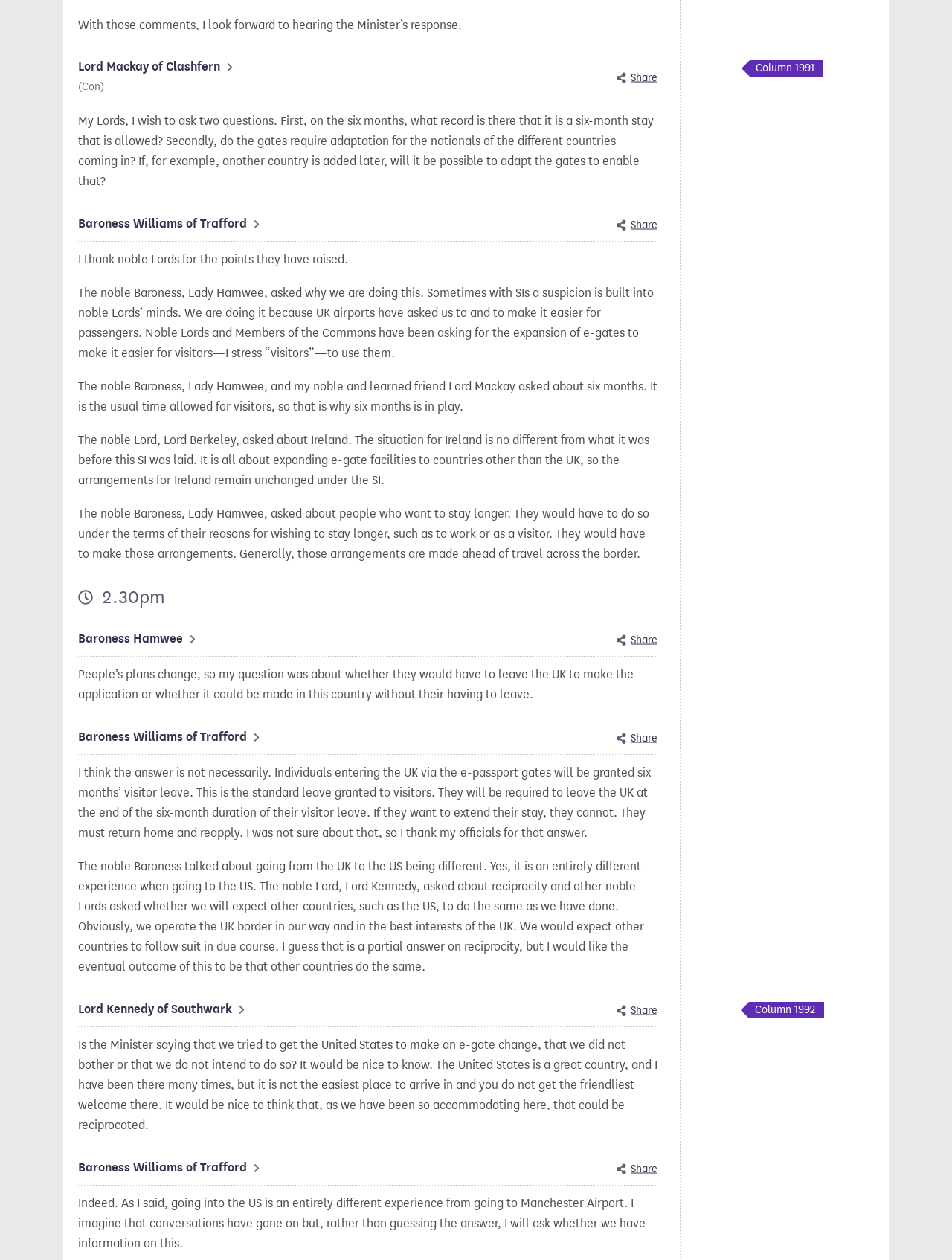Locate the bounding box coordinates of the clickable region necessary to complete the following instruction: "Share this specific contribution". Provide the coordinates in the format of four float numbers between 0 and 1, i.e., [left, top, right, bottom].

[0.648, 0.579, 0.691, 0.593]